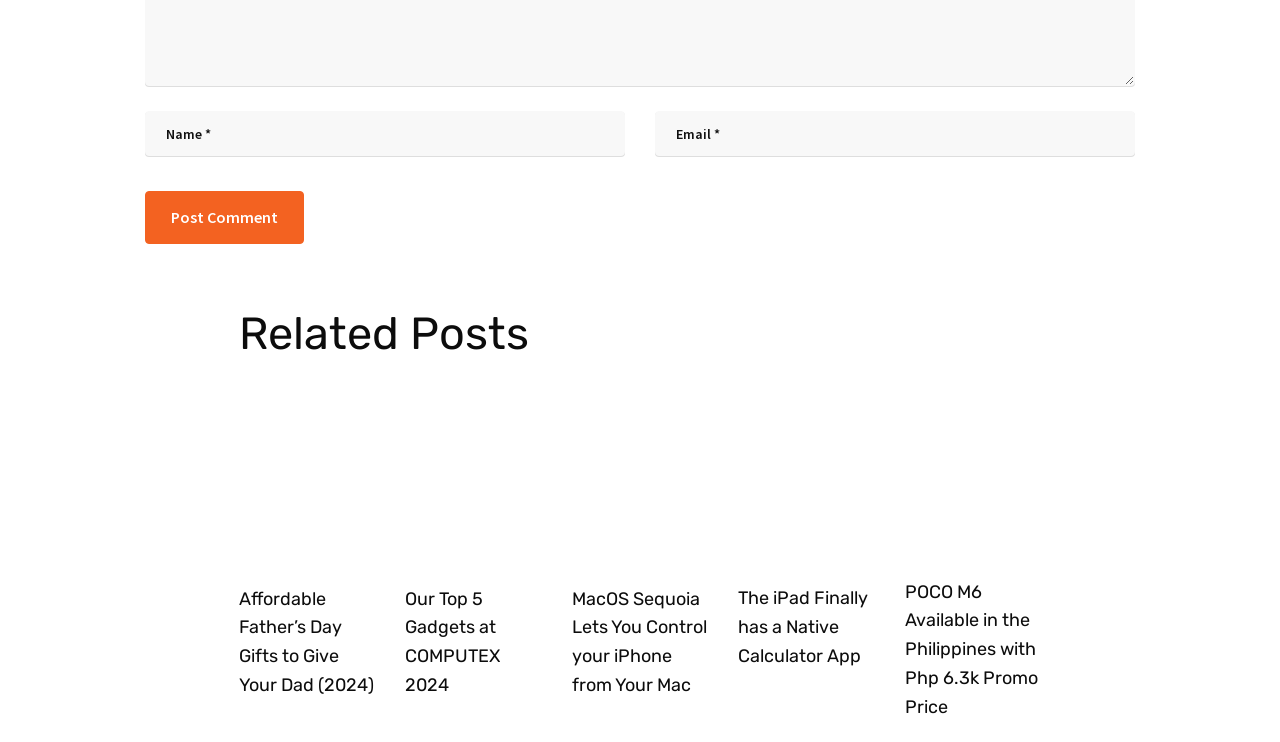What is the topic of the fourth related post?
Use the information from the screenshot to give a comprehensive response to the question.

The fourth related post has a heading with the title 'The iPad Finally has a Native Calculator App', indicating that the topic of the post is about the iPad getting a native calculator app.